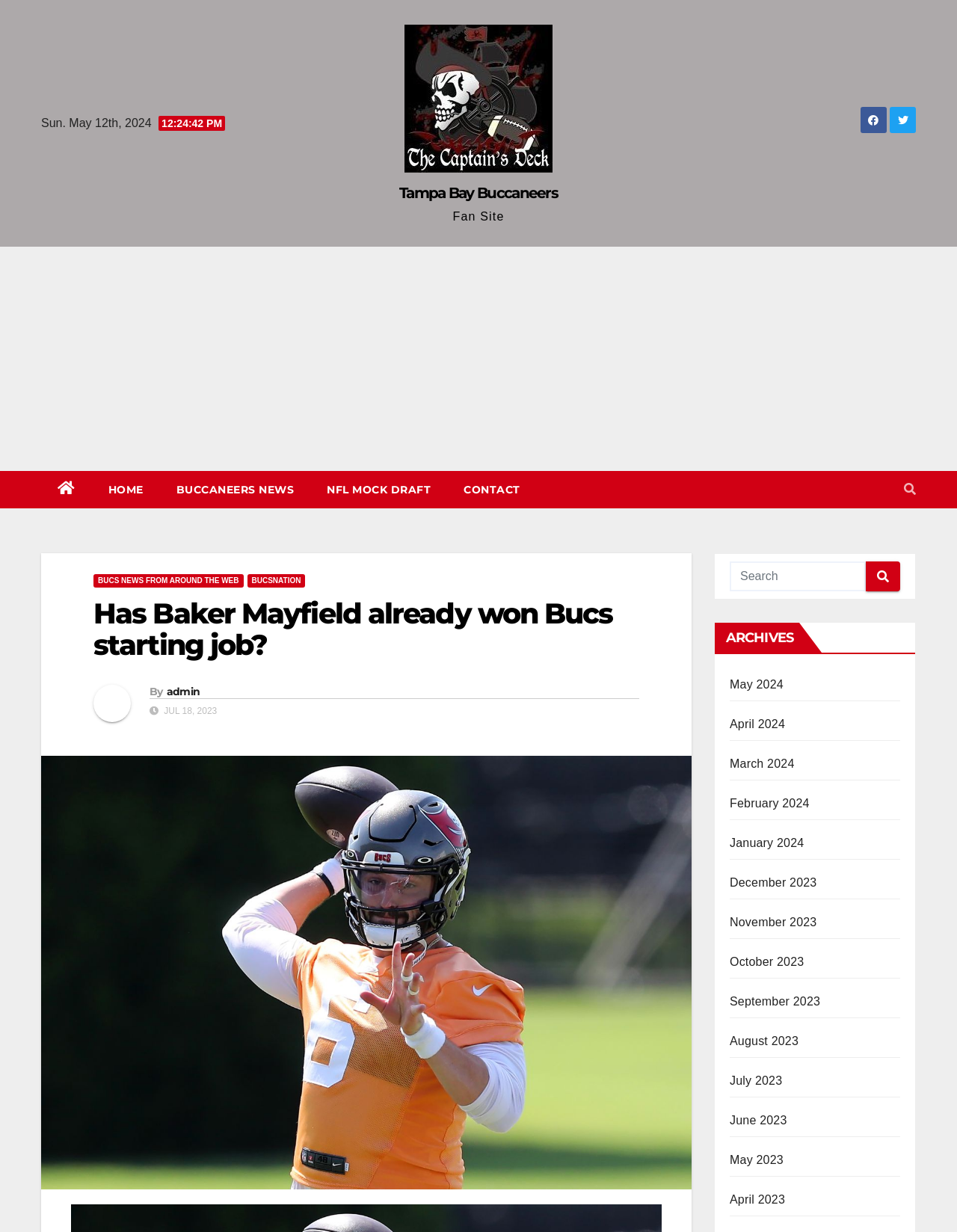Pinpoint the bounding box coordinates of the element you need to click to execute the following instruction: "Go to the NFL Mock Draft page". The bounding box should be represented by four float numbers between 0 and 1, in the format [left, top, right, bottom].

[0.324, 0.382, 0.467, 0.413]